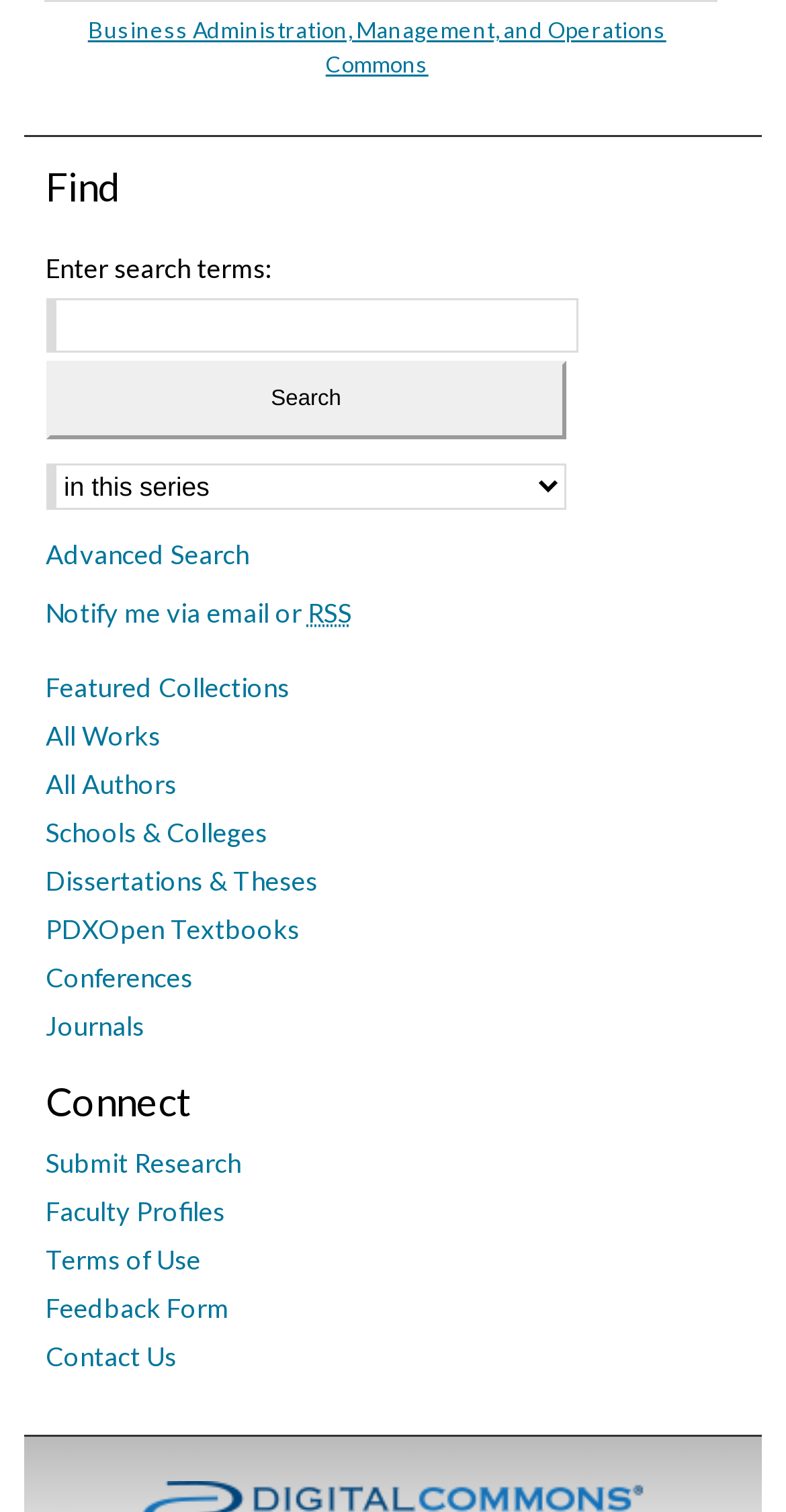Predict the bounding box coordinates of the UI element that matches this description: "value="Search"". The coordinates should be in the format [left, top, right, bottom] with each value between 0 and 1.

[0.058, 0.239, 0.721, 0.29]